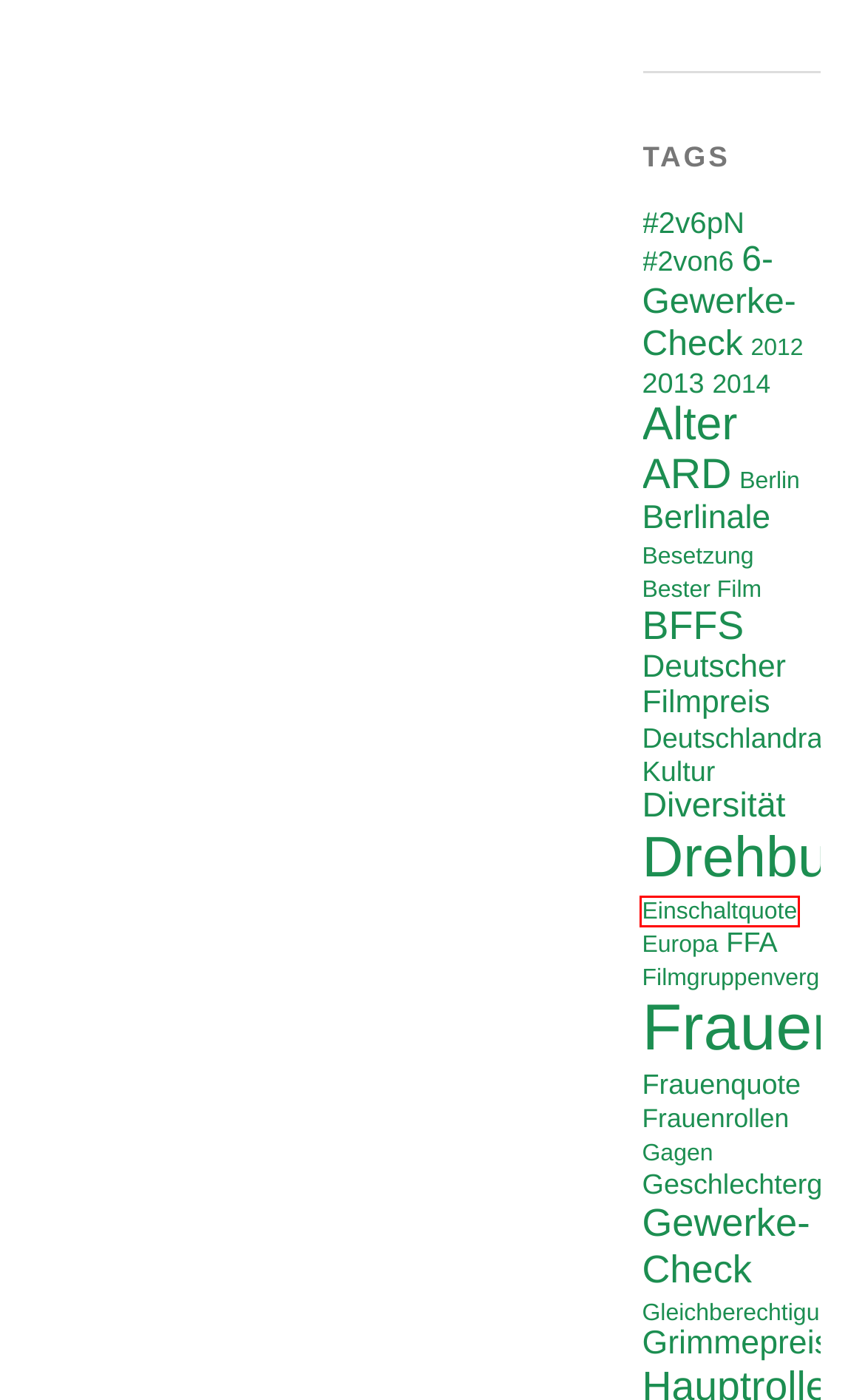Review the screenshot of a webpage that includes a red bounding box. Choose the webpage description that best matches the new webpage displayed after clicking the element within the bounding box. Here are the candidates:
A. Berlin Archive – SchspIN
B. 6-Gewerke-Check Archive – SchspIN
C. Grimmepreis Archive – SchspIN
D. Einschaltquote Archive – SchspIN
E. 2013 Archive – SchspIN
F. Gleichberechtigung Archive – SchspIN
G. #2v6pN Archive – SchspIN
H. Gagen Archive – SchspIN

D